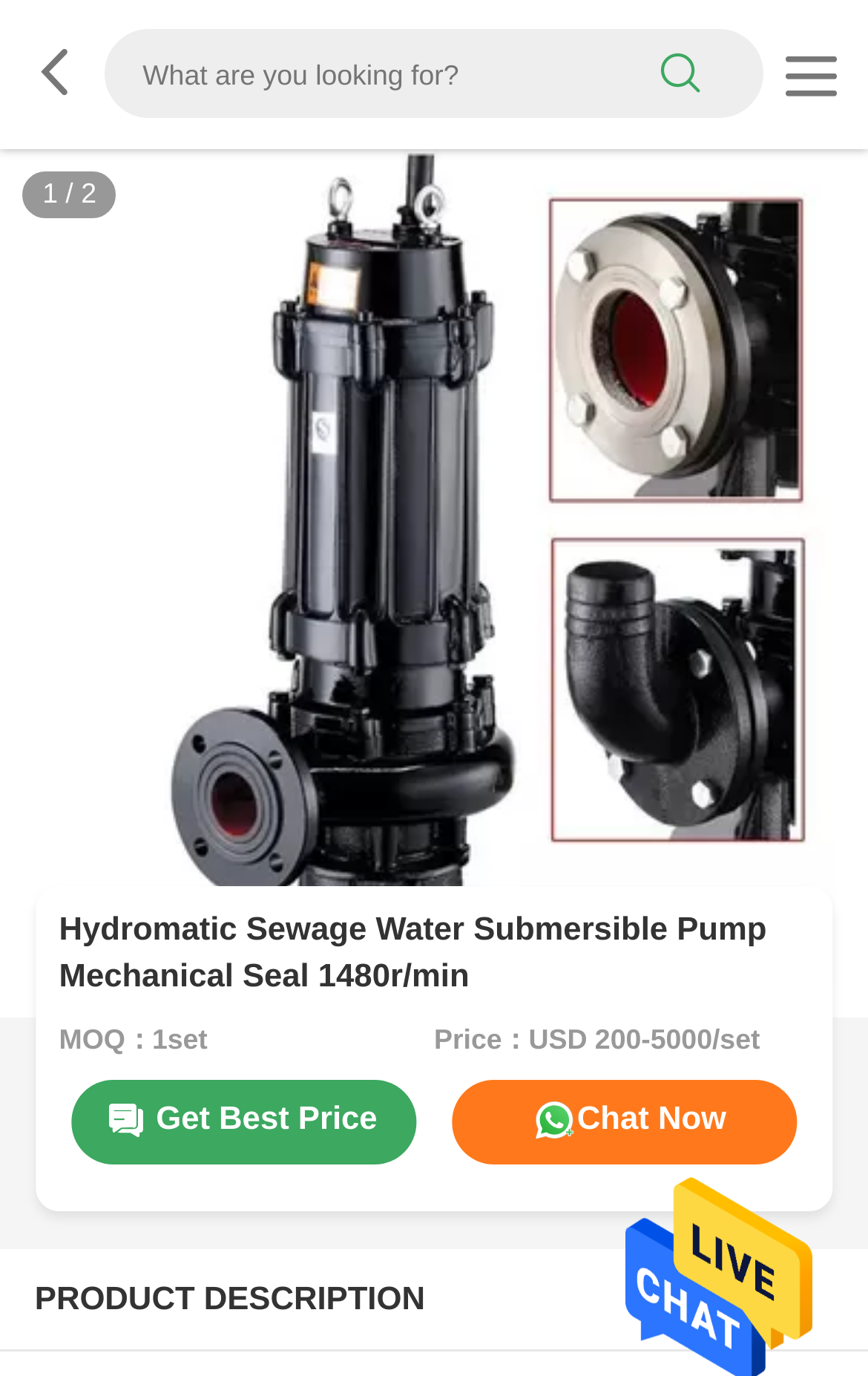Please specify the bounding box coordinates in the format (top-left x, top-left y, bottom-right x, bottom-right y), with all values as floating point numbers between 0 and 1. Identify the bounding box of the UI element described by: Chat Now

[0.521, 0.785, 0.919, 0.846]